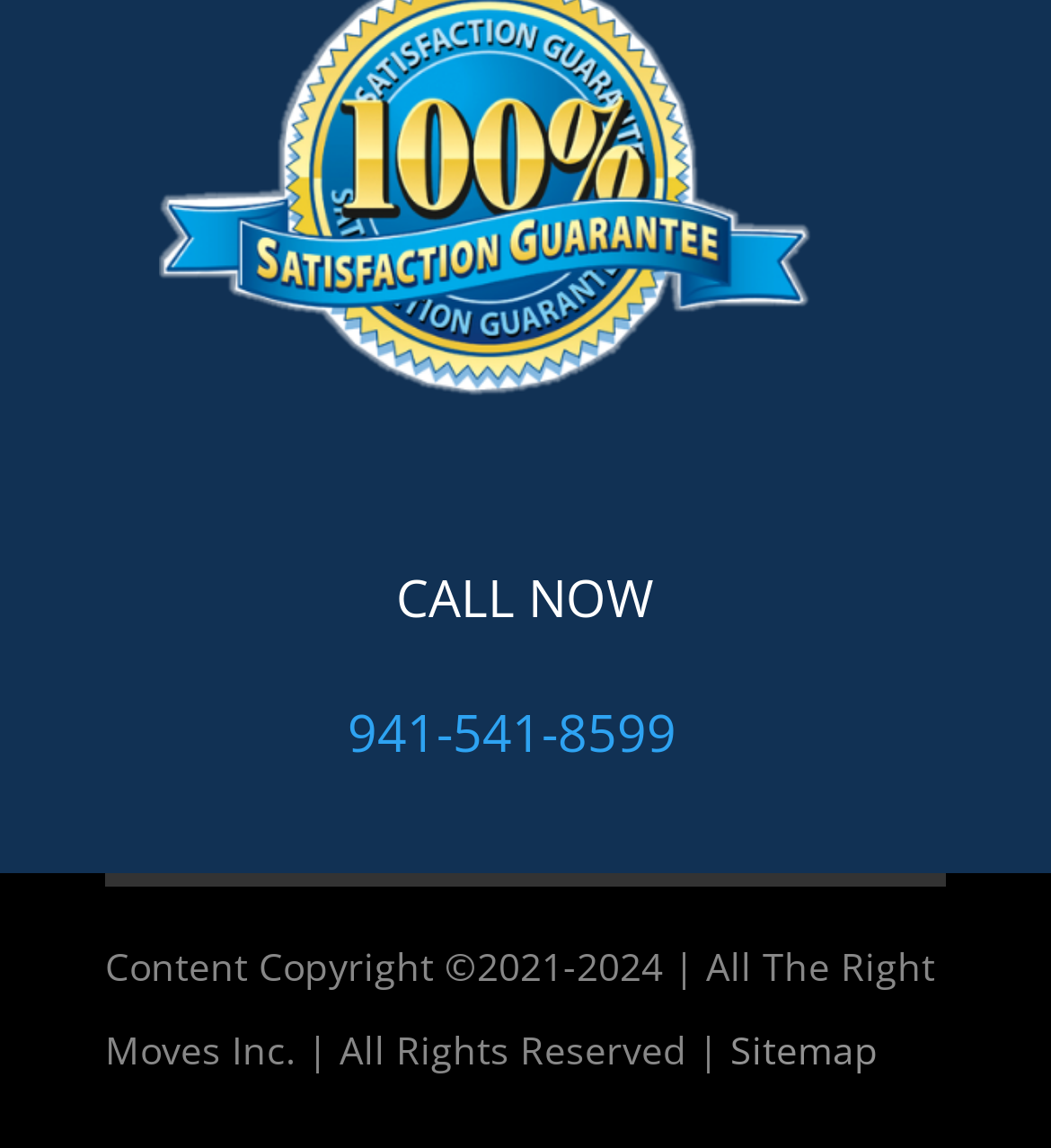Based on the element description, predict the bounding box coordinates (top-left x, top-left y, bottom-right x, bottom-right y) for the UI element in the screenshot: Moz Pro Alternatives

None